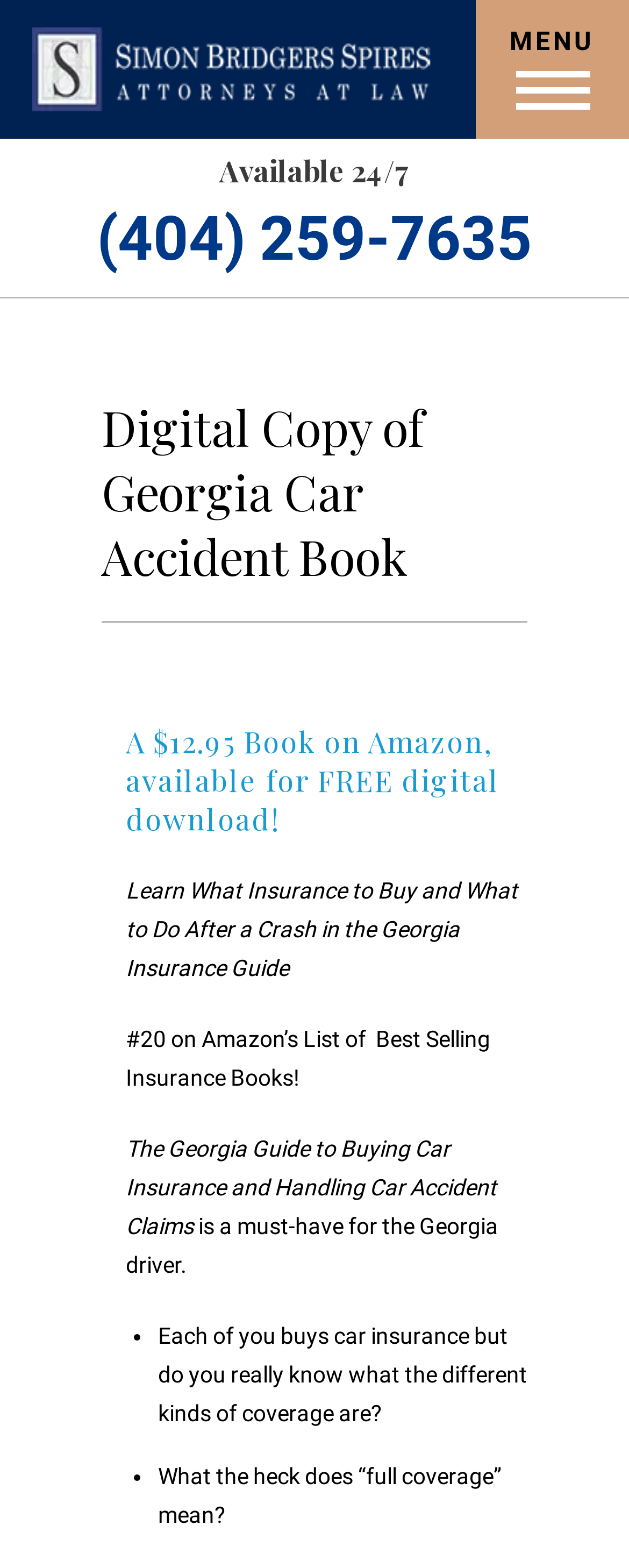What is the ranking of the book on Amazon?
Use the image to answer the question with a single word or phrase.

#20